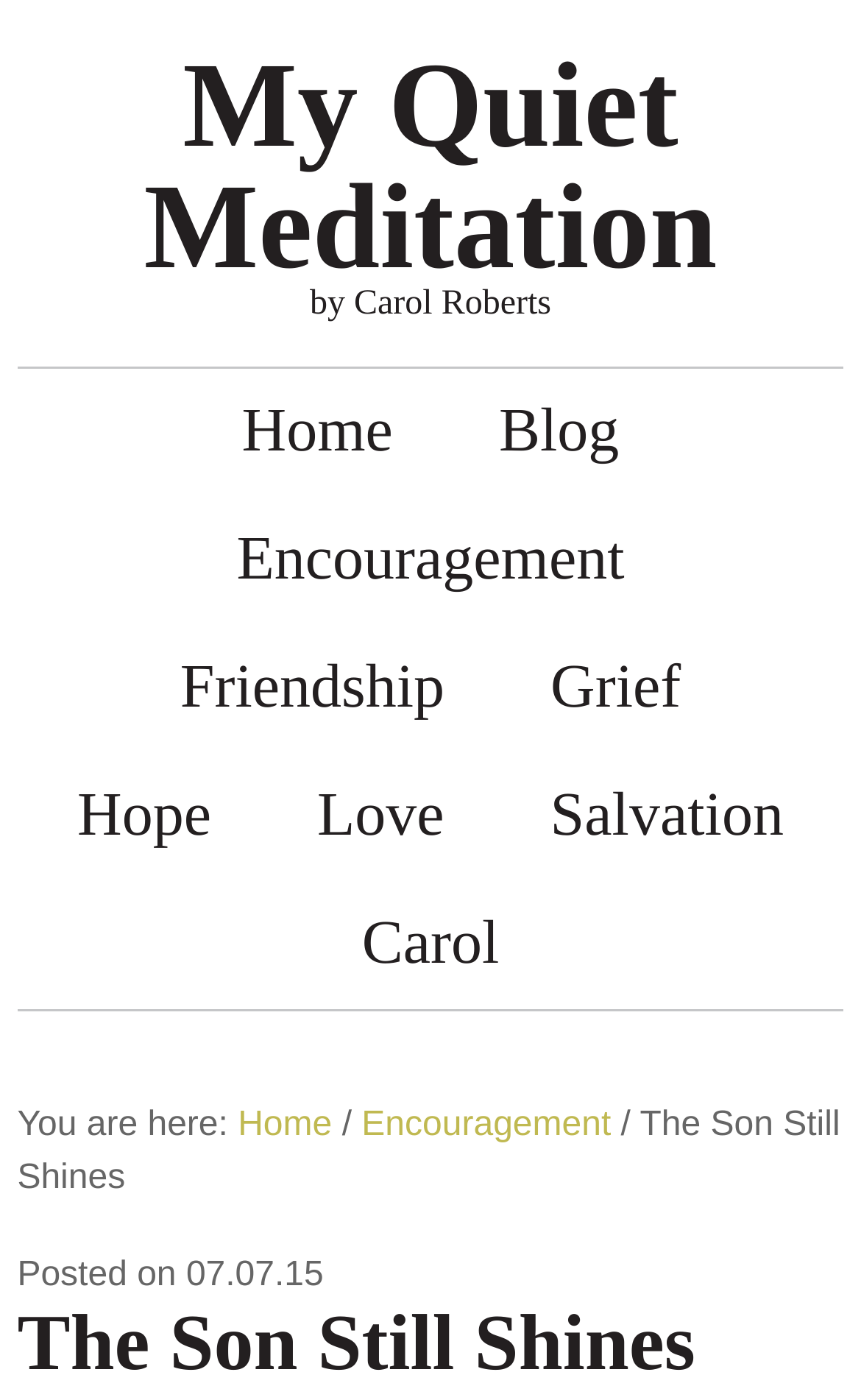Describe all the significant parts and information present on the webpage.

The webpage is titled "The Son Still Shines - My Quiet Meditation" and has a prominent link to "My Quiet Meditation" at the top, taking up most of the width. Below this, there is a static text "by Carol Roberts" positioned to the right of the link.

The main navigation menu is located below, spanning the full width of the page. It consists of 8 links: "Home", "Blog", "Encouragement", "Friendship", "Grief", "Hope", "Love", and "Salvation". These links are arranged horizontally, with "Home" on the left and "Salvation" on the right.

Further down, there is a section with a static text "You are here:" followed by a breadcrumb trail consisting of links "Home" and "Encouragement", separated by a generic separator element. The text "The Son Still Shines" is displayed prominently below this section, taking up almost the full width of the page.

At the very bottom, there is a header section containing a time element with the text "Posted on 07.07.15". Above this, there is a heading element with the same title "The Son Still Shines".